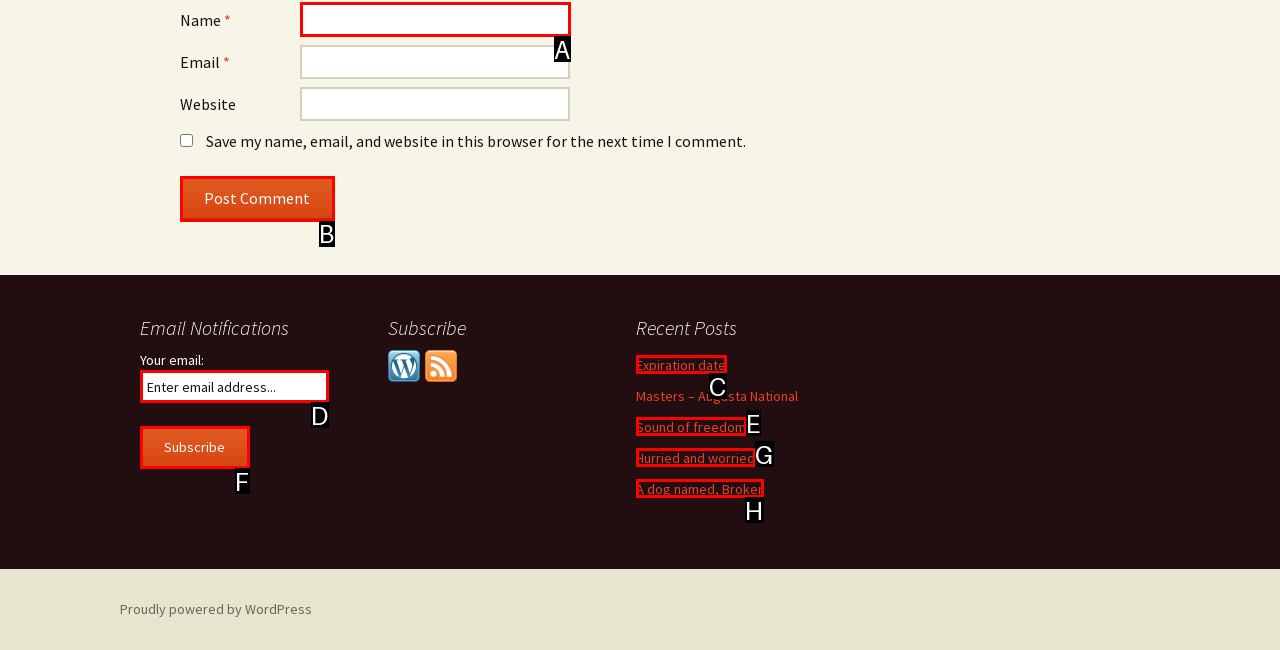For the task: Post a comment, specify the letter of the option that should be clicked. Answer with the letter only.

B